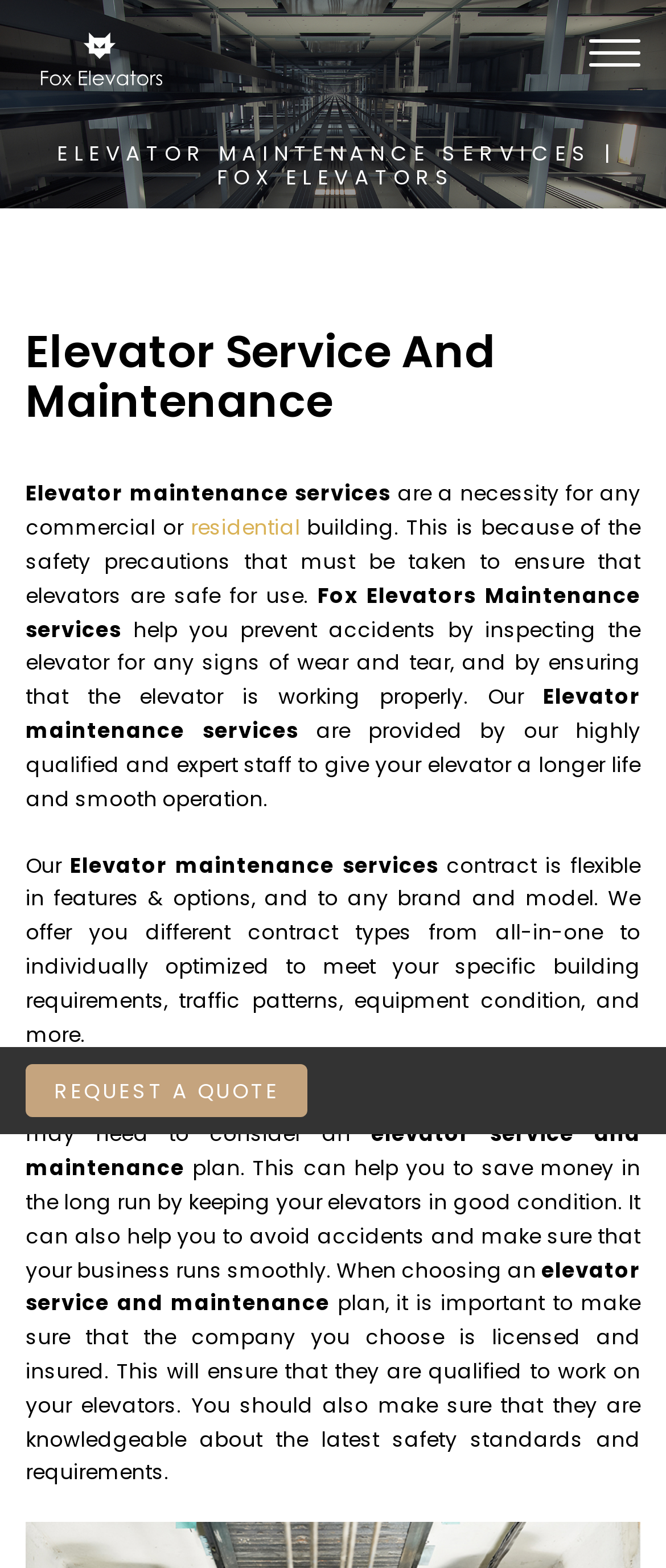Write an extensive caption that covers every aspect of the webpage.

The webpage is about Fox Elevators, a company that offers elevator maintenance services in India. At the top-right corner, there is a "REQUEST A QUOTE" button. On the top-left corner, there is a logo image of Fox Elevators. 

Below the logo, there is a main section that spans the entire width of the page. Within this section, there is a header that displays the company name "ELEVATOR MAINTENANCE SERVICES | FOX ELEVATORS" in a prominent font. 

Below the header, there is a heading that reads "Elevator Service And Maintenance". This is followed by a paragraph of text that explains the importance of elevator maintenance services for commercial and residential buildings. The text highlights the safety precautions that must be taken to ensure elevators are safe for use.

The webpage then describes the services offered by Fox Elevators, including inspecting elevators for signs of wear and tear, ensuring proper functioning, and providing flexible contract options to meet specific building requirements. 

Further down, the webpage emphasizes the importance of choosing a licensed and insured company for elevator service and maintenance, highlighting the need for knowledge of the latest safety standards and requirements.